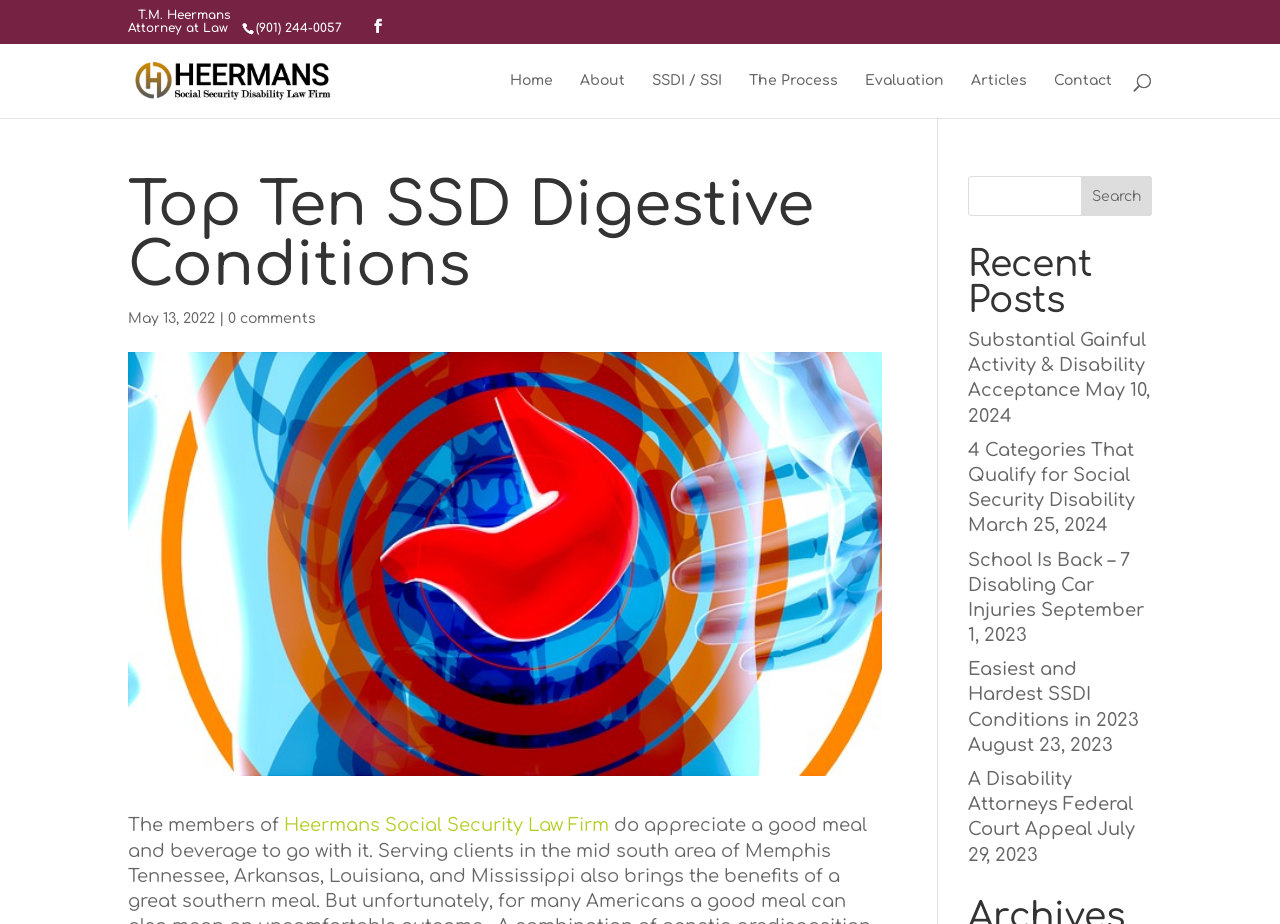What is the phone number of the law firm?
Offer a detailed and full explanation in response to the question.

I found the phone number by looking at the link element with the text '(901) 244-0057' at coordinates [0.189, 0.023, 0.277, 0.038].